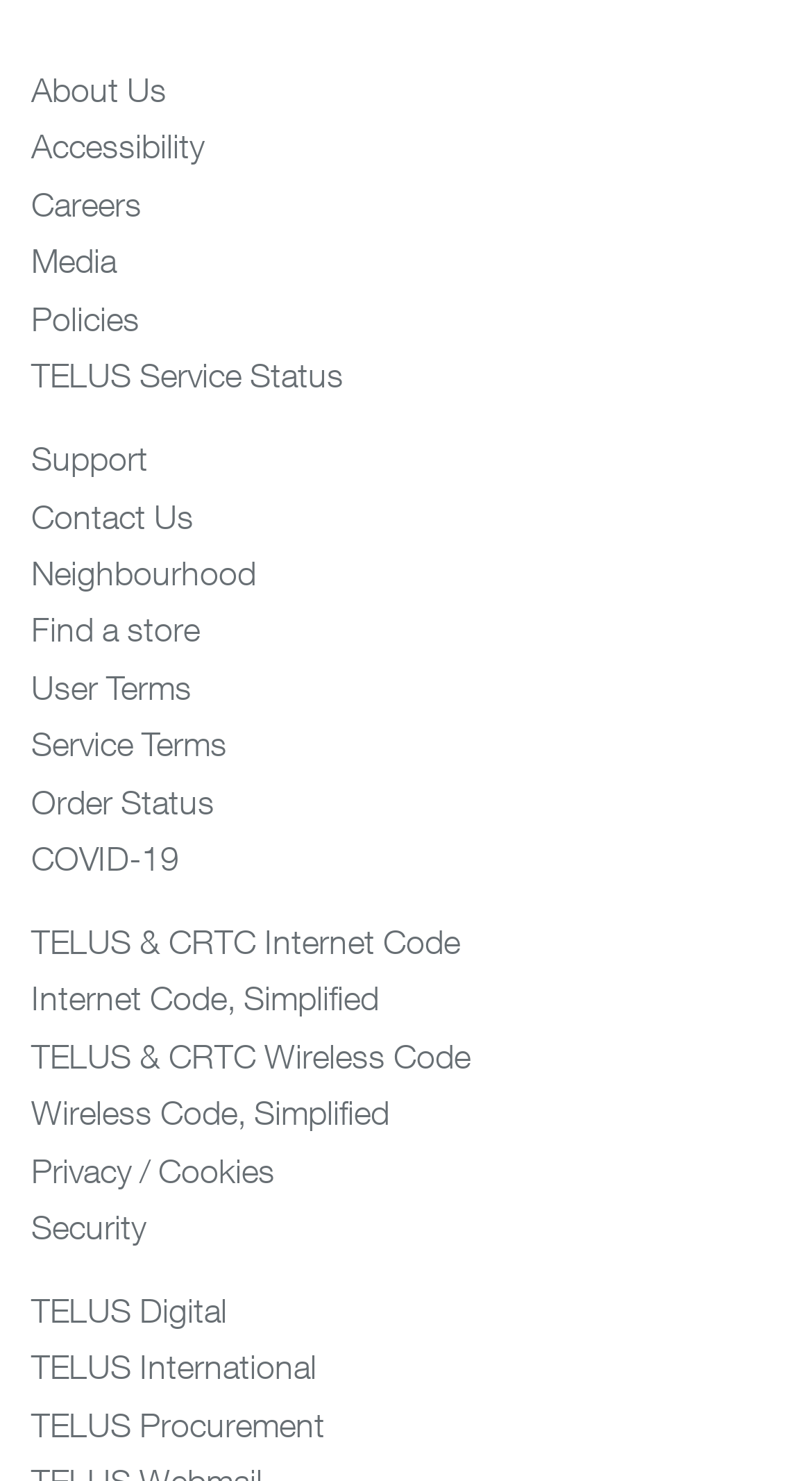Determine the bounding box coordinates of the UI element described by: "Service Terms".

[0.038, 0.49, 0.279, 0.515]